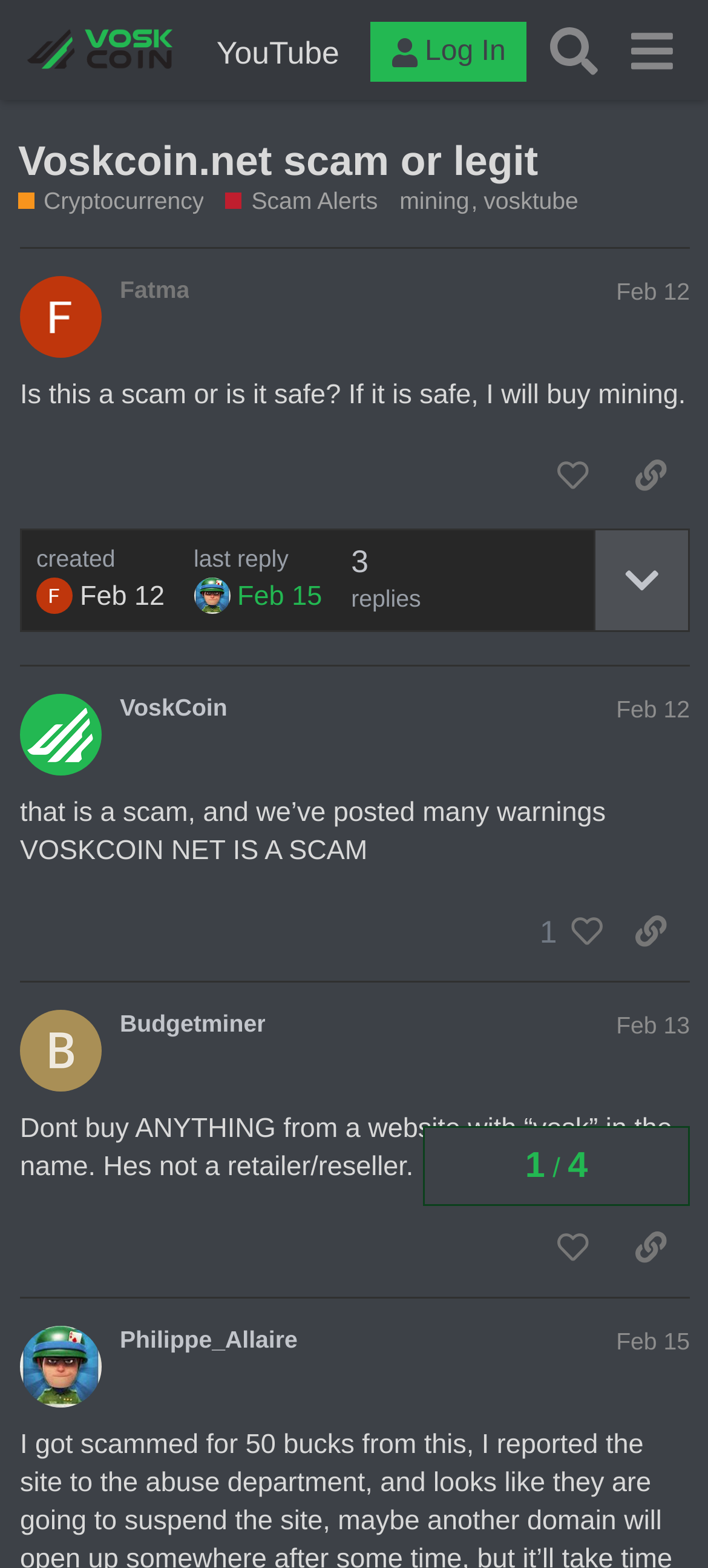How many people liked the second post?
Refer to the image and provide a detailed answer to the question.

I looked at the second post and found the button '1 person liked this post. Click to view' which indicates that one person liked the second post.